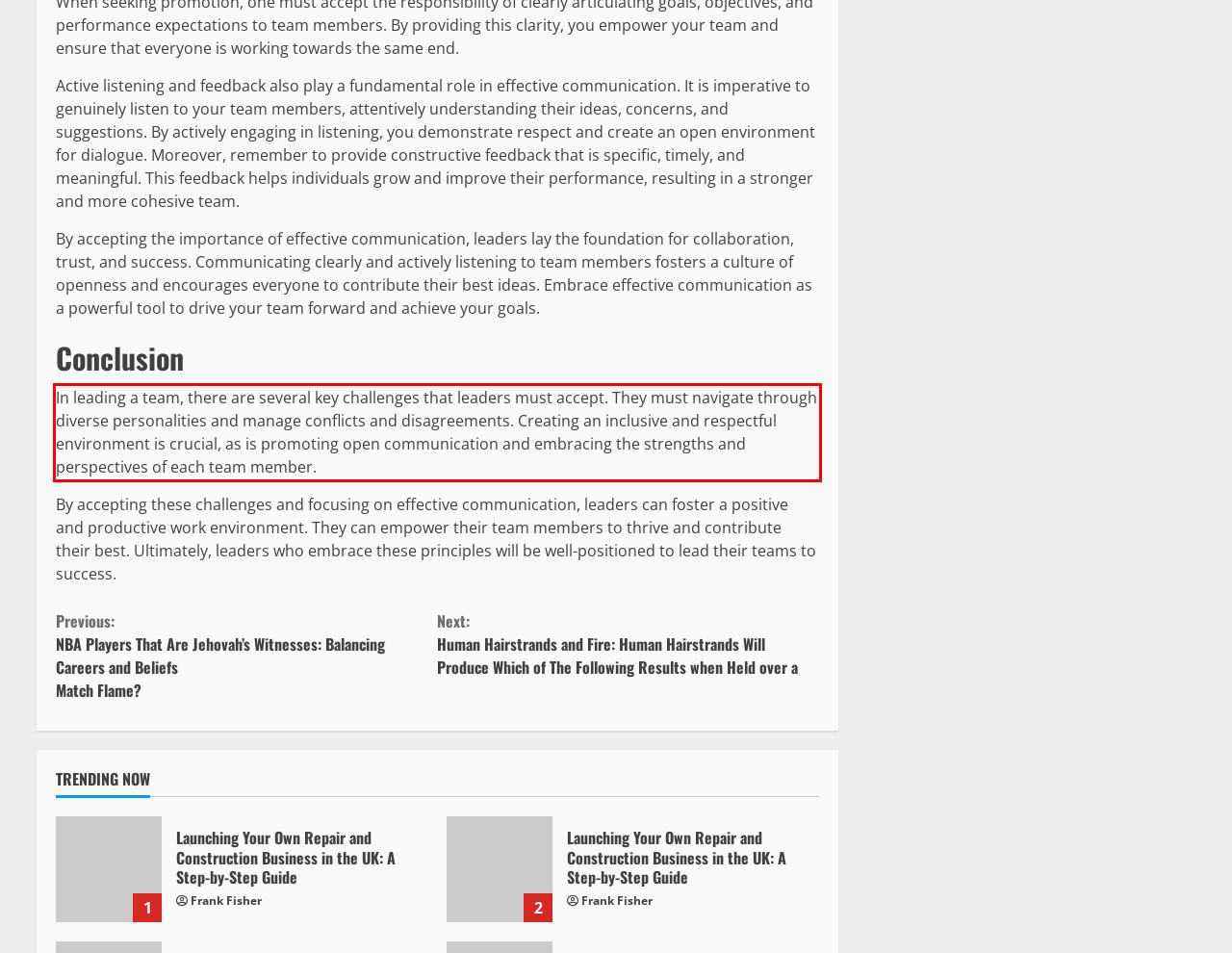From the screenshot of the webpage, locate the red bounding box and extract the text contained within that area.

In leading a team, there are several key challenges that leaders must accept. They must navigate through diverse personalities and manage conflicts and disagreements. Creating an inclusive and respectful environment is crucial, as is promoting open communication and embracing the strengths and perspectives of each team member.